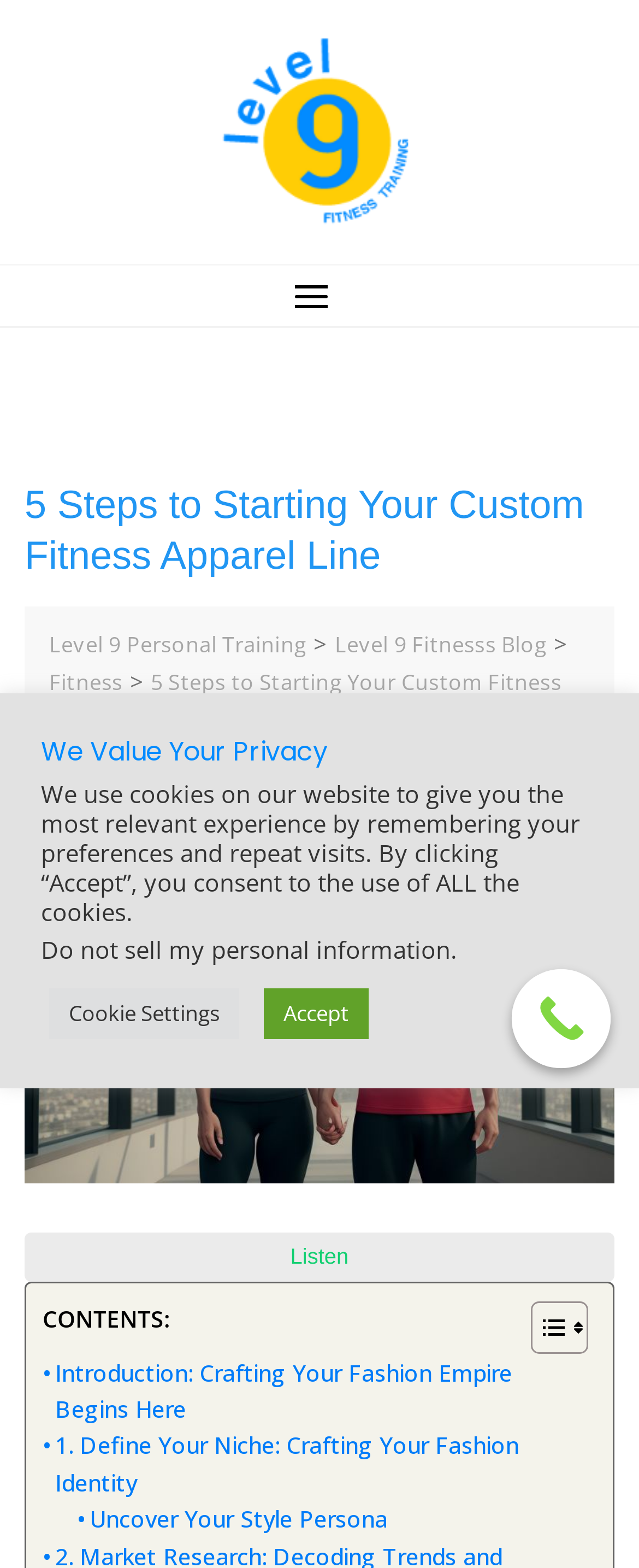Please identify the bounding box coordinates of the element I need to click to follow this instruction: "Click the Level 9 Personal Training link".

[0.077, 0.402, 0.479, 0.421]